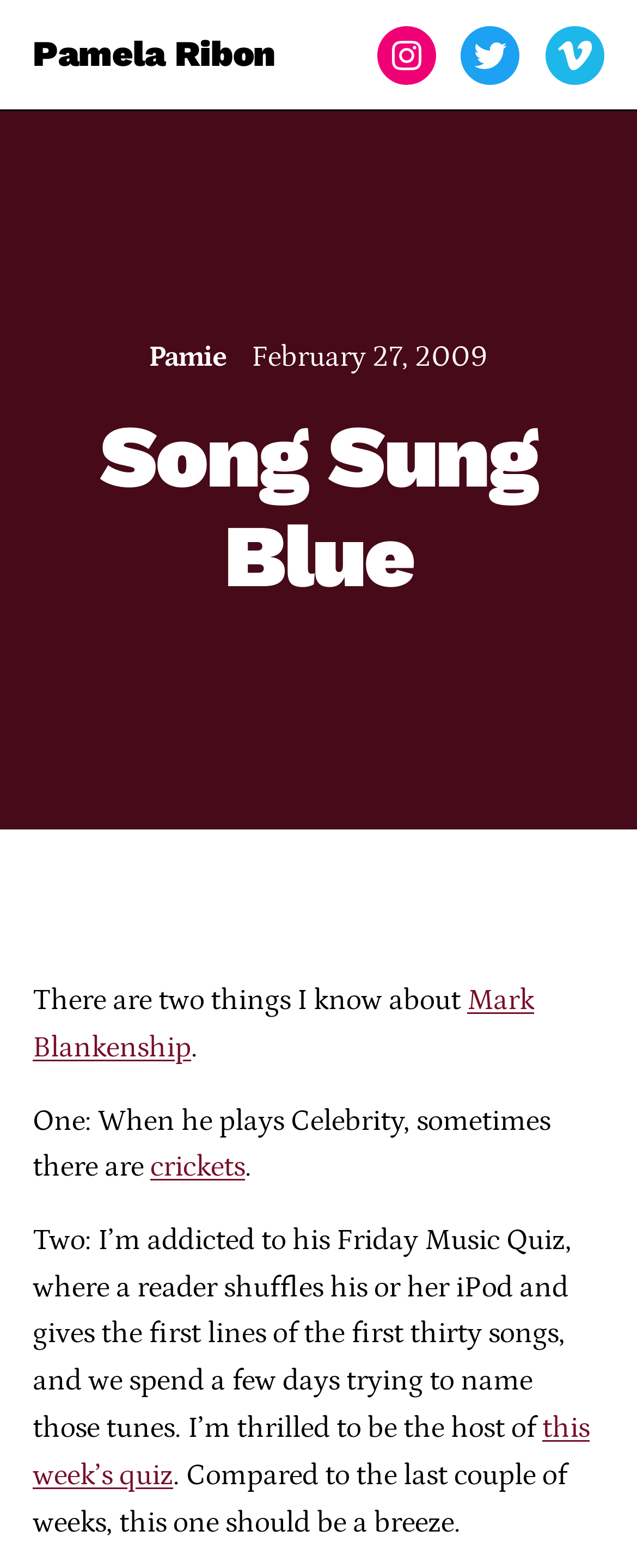Locate the bounding box of the UI element based on this description: "Hours of Operation". Provide four float numbers between 0 and 1 as [left, top, right, bottom].

None